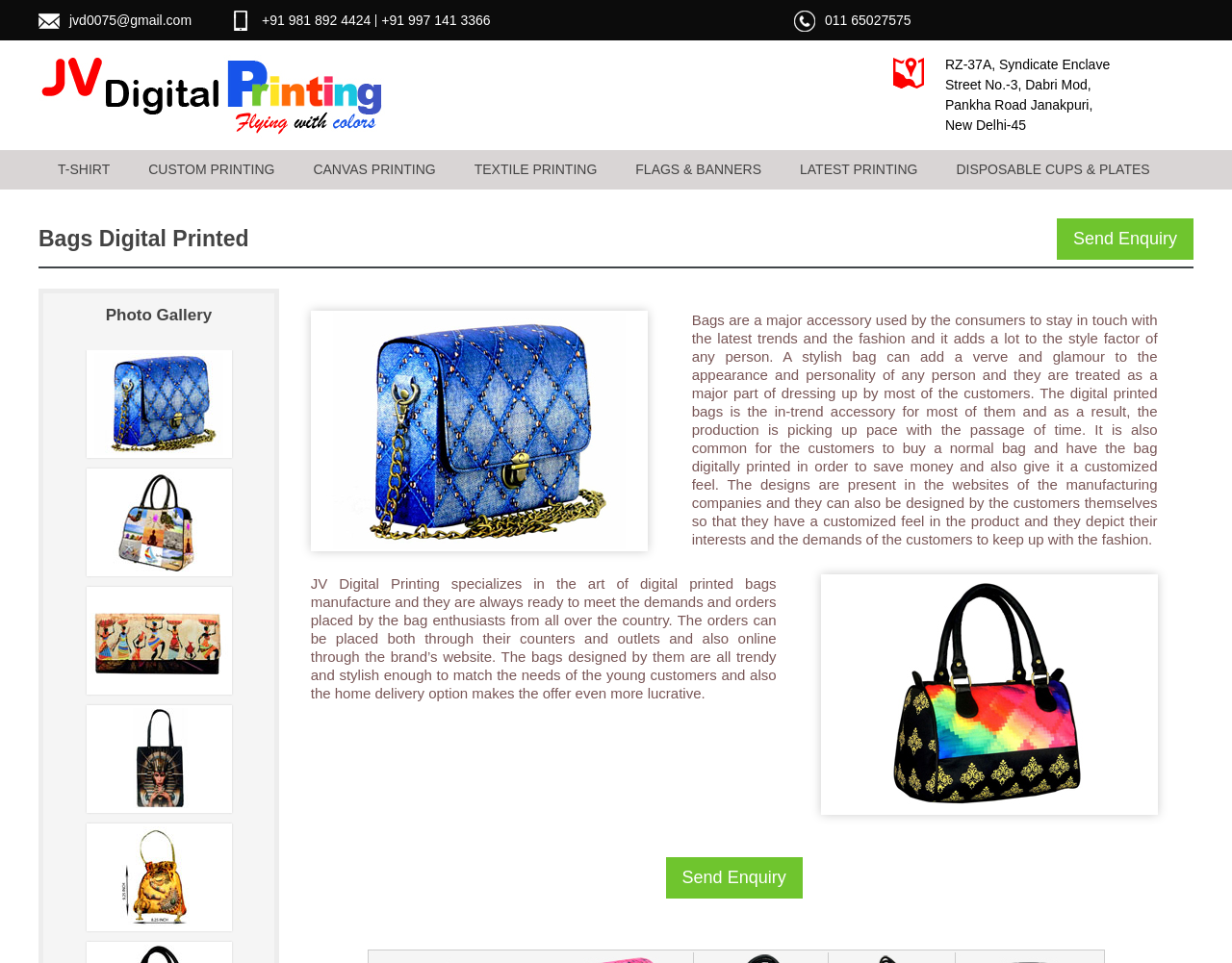Generate a thorough caption detailing the webpage content.

The webpage is about JV Digital Printing, a manufacturer of digital printed bags in Delhi, India. At the top left, there are three links to email addresses and phone numbers. Below these links, there is a section with a heading "Bags Digital Printed" and a link to "Send Enquiry". 

To the right of this section, there is a column of links to different types of printing services, including T-SHIRT, CUSTOM PRINTING, CANVAS PRINTING, TEXTILE PRINTING, FLAGS & BANNERS, LATEST PRINTING, and DISPOSABLE CUPS & PLATES. 

Below this column, there is a section with a heading "Photo Gallery" and five links to images labeled as digitalprinting3 to digitalprinting7. 

In the middle of the page, there is a figure, likely an image, and two articles with static text. The first article discusses the importance of bags as a fashion accessory and how digital printed bags are in trend. The second article describes JV Digital Printing's specialization in manufacturing digital printed bags and their ability to meet customer demands through online orders and home delivery. 

At the bottom of the page, there is another figure, likely an image, and a link to "Send Enquiry". On the right side of the page, there is a complementary section with the company's address in New Delhi.